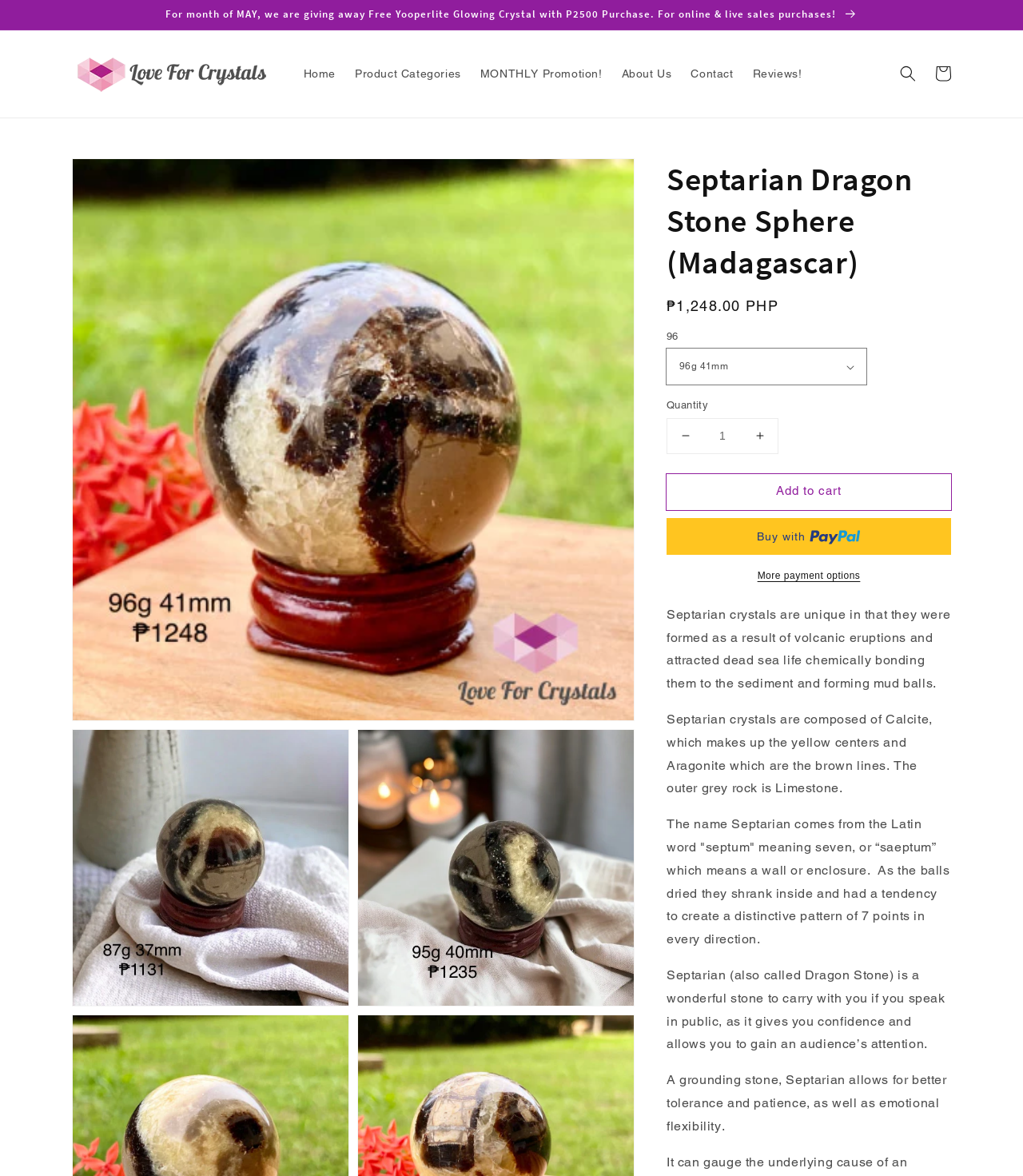Please look at the image and answer the question with a detailed explanation: What is the origin of the name 'Septarian'?

I found the origin of the name 'Septarian' by reading the StaticText elements on the webpage, which describe the origin of the name. According to the text, the name 'Septarian' comes from the Latin word 'septum', which means seven, or a wall or enclosure.